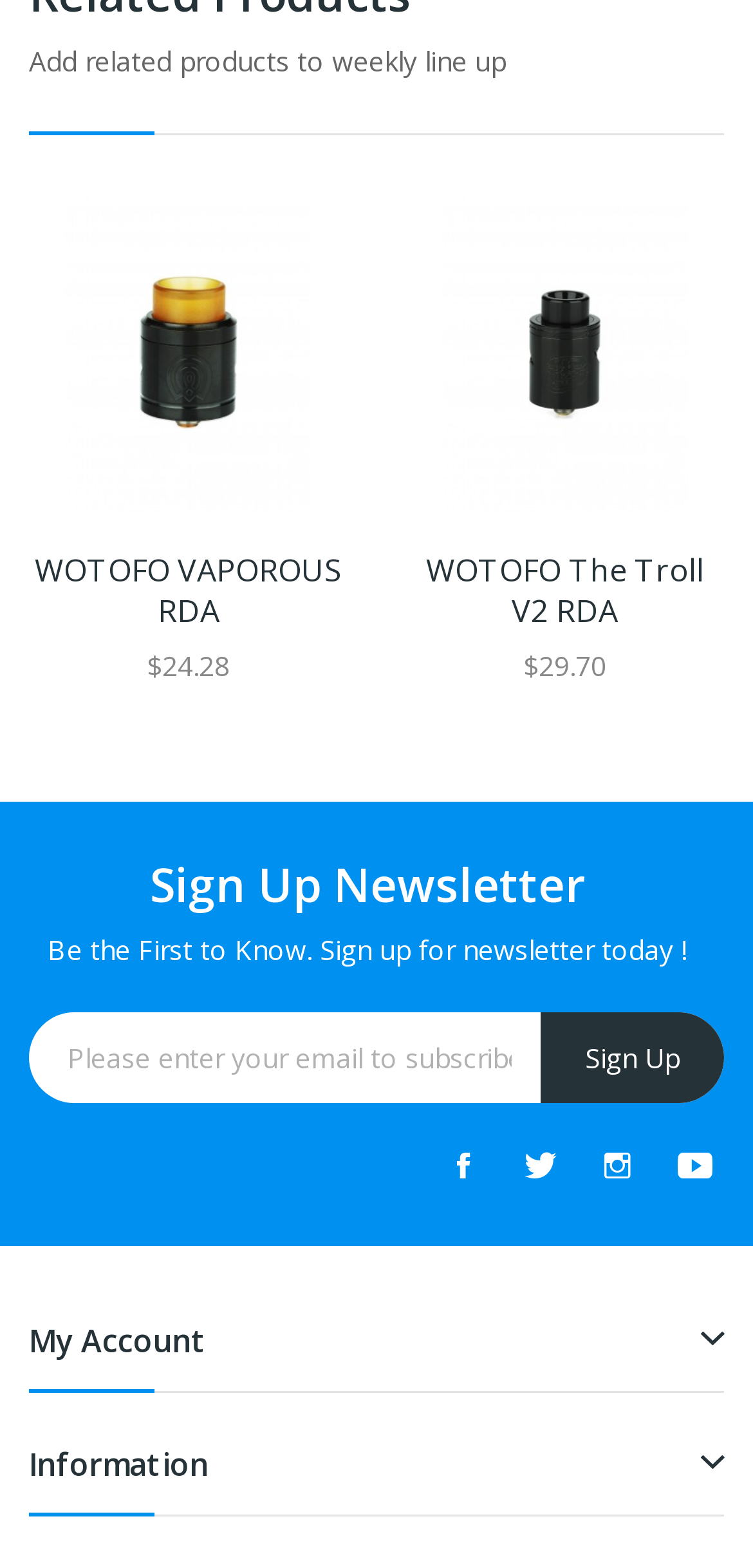Please mark the bounding box coordinates of the area that should be clicked to carry out the instruction: "Add WOTOFO VAPOROUS RDA to weekly line up".

[0.038, 0.123, 0.462, 0.327]